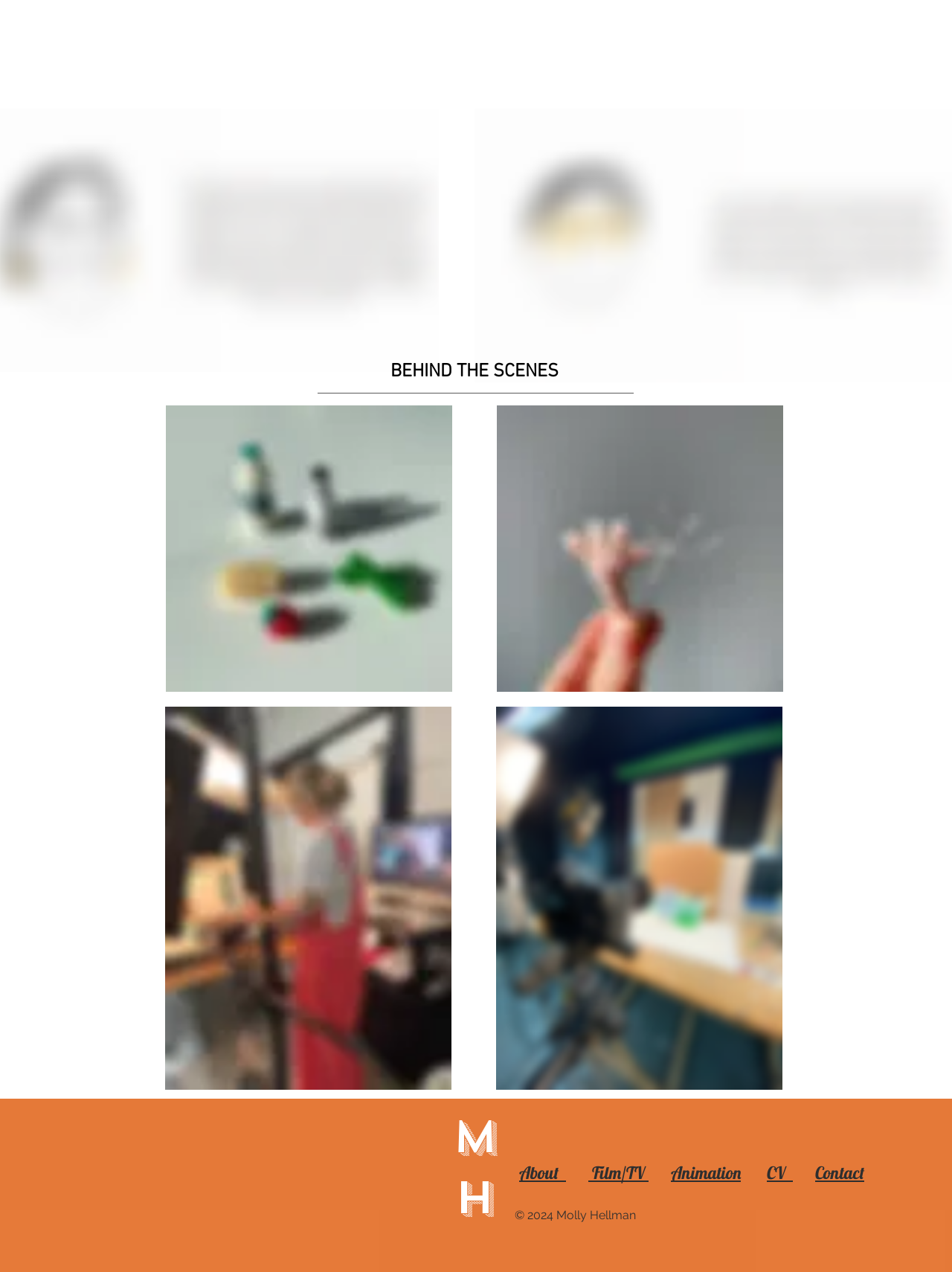Based on the image, please respond to the question with as much detail as possible:
What is the theme of the images on the webpage?

I analyzed the images on the webpage and noticed that they appear to be behind-the-scenes photos, possibly from film or TV productions. The heading 'BEHIND THE SCENES' at the top of the webpage also supports this conclusion.